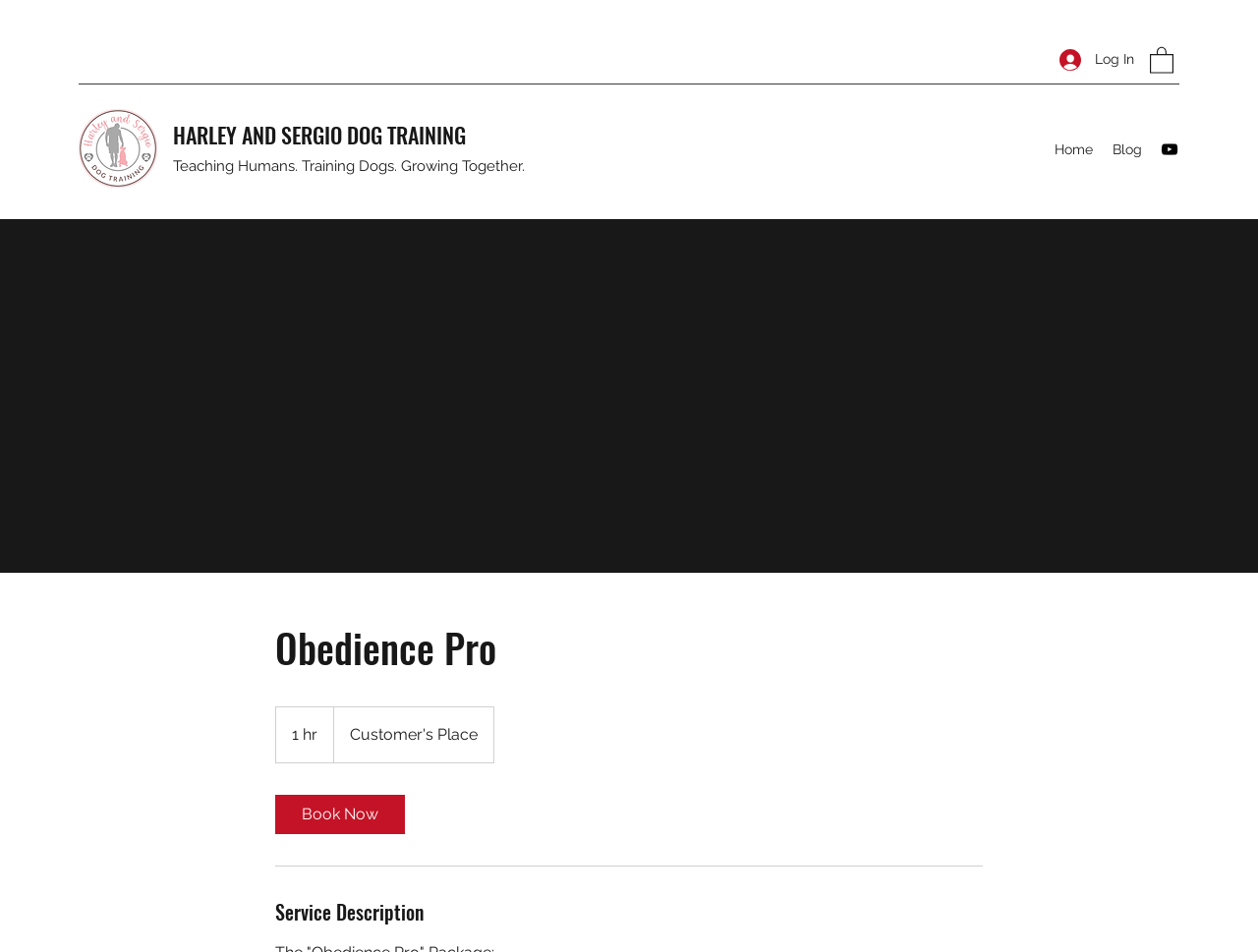Return the bounding box coordinates of the UI element that corresponds to this description: "Log In". The coordinates must be given as four float numbers in the range of 0 and 1, [left, top, right, bottom].

[0.831, 0.044, 0.912, 0.082]